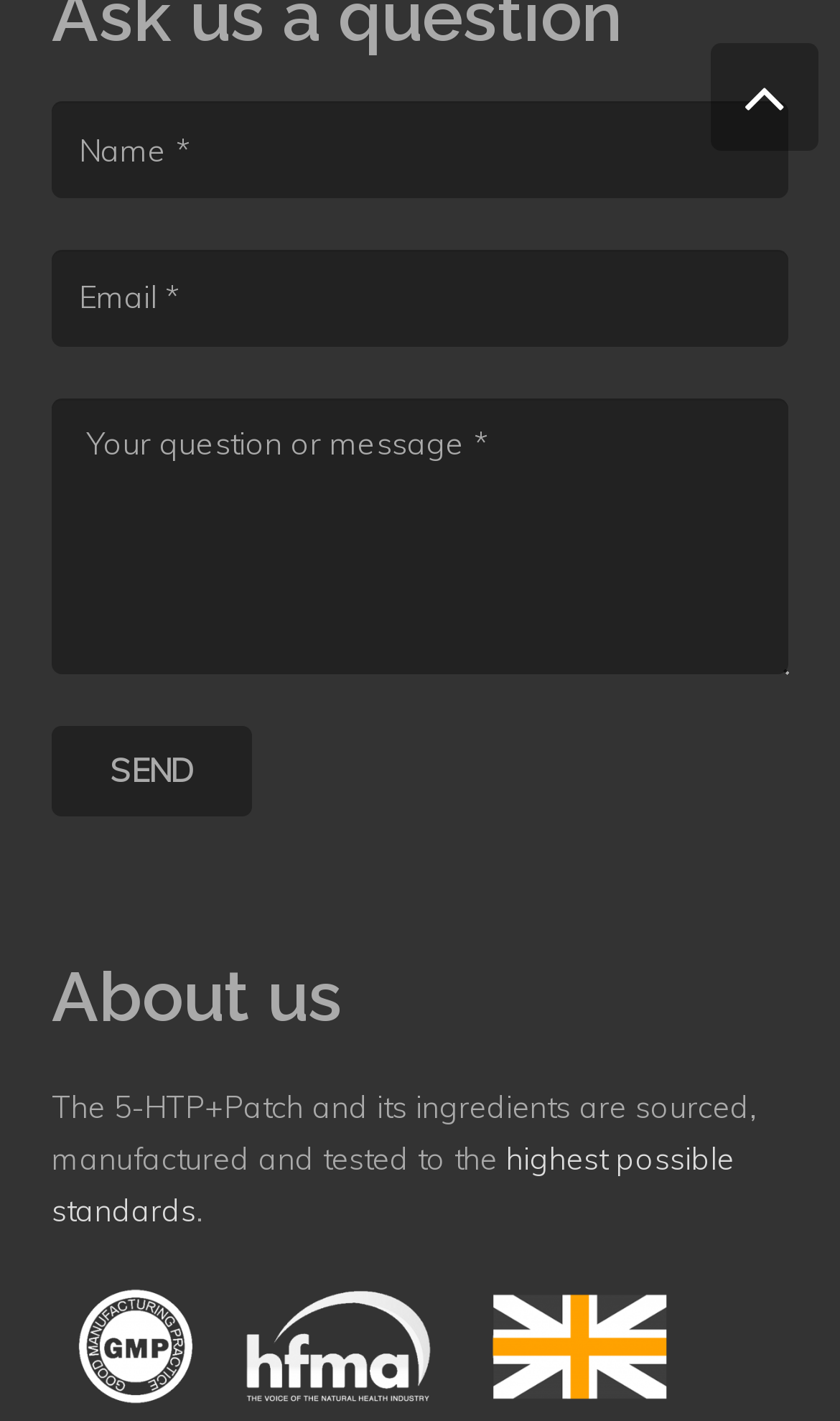Is the link 'highest possible standards' internal or external?
Using the image as a reference, answer the question in detail.

The link 'highest possible standards' does not provide enough information to determine whether it is an internal or external link, as it does not specify a URL or provide any other context.